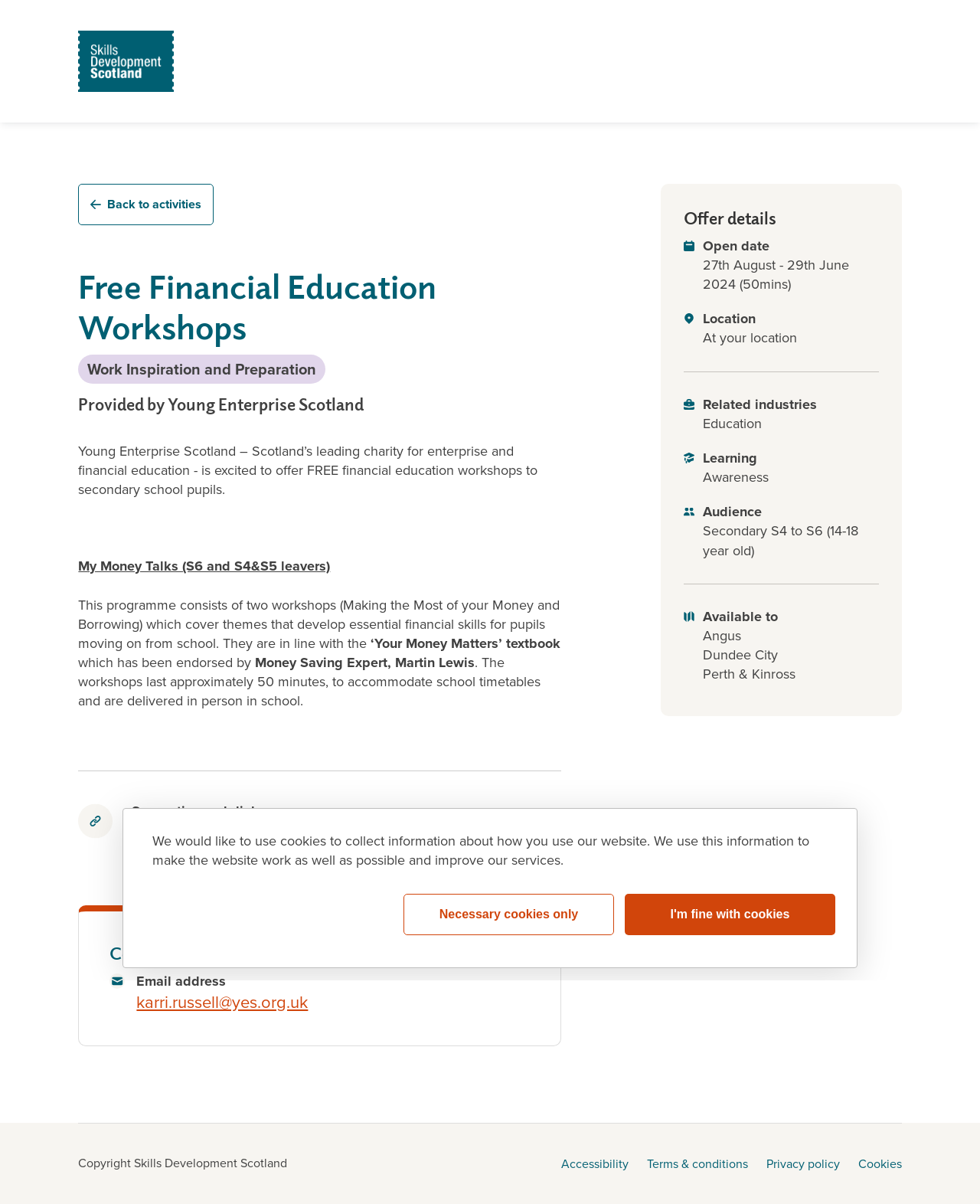Find the bounding box coordinates of the clickable area that will achieve the following instruction: "Read the 'Information On Writing A Killer Research Paper Outline' article".

None